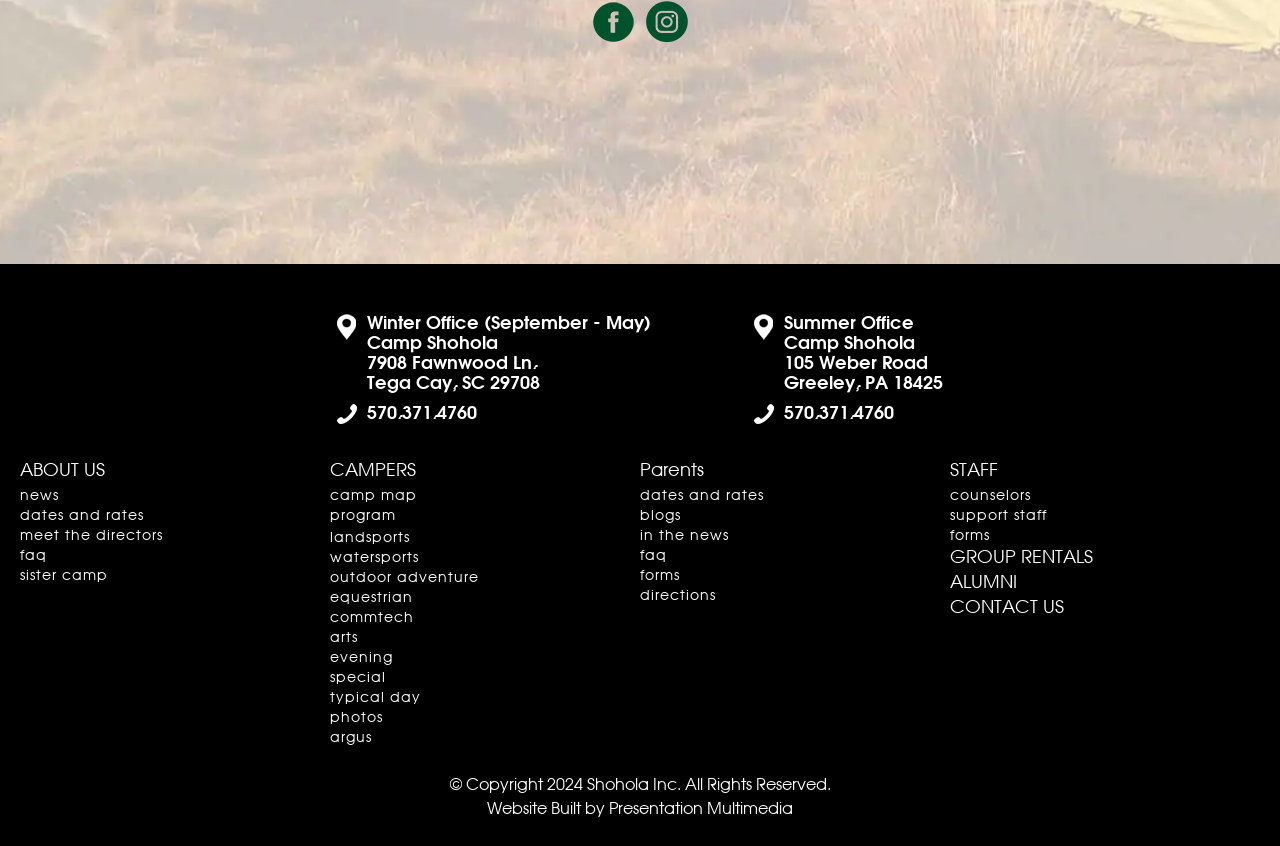Answer the question below using just one word or a short phrase: 
What is the address of the winter office?

7908 Fawnwood Ln., Tega Cay, SC 29708